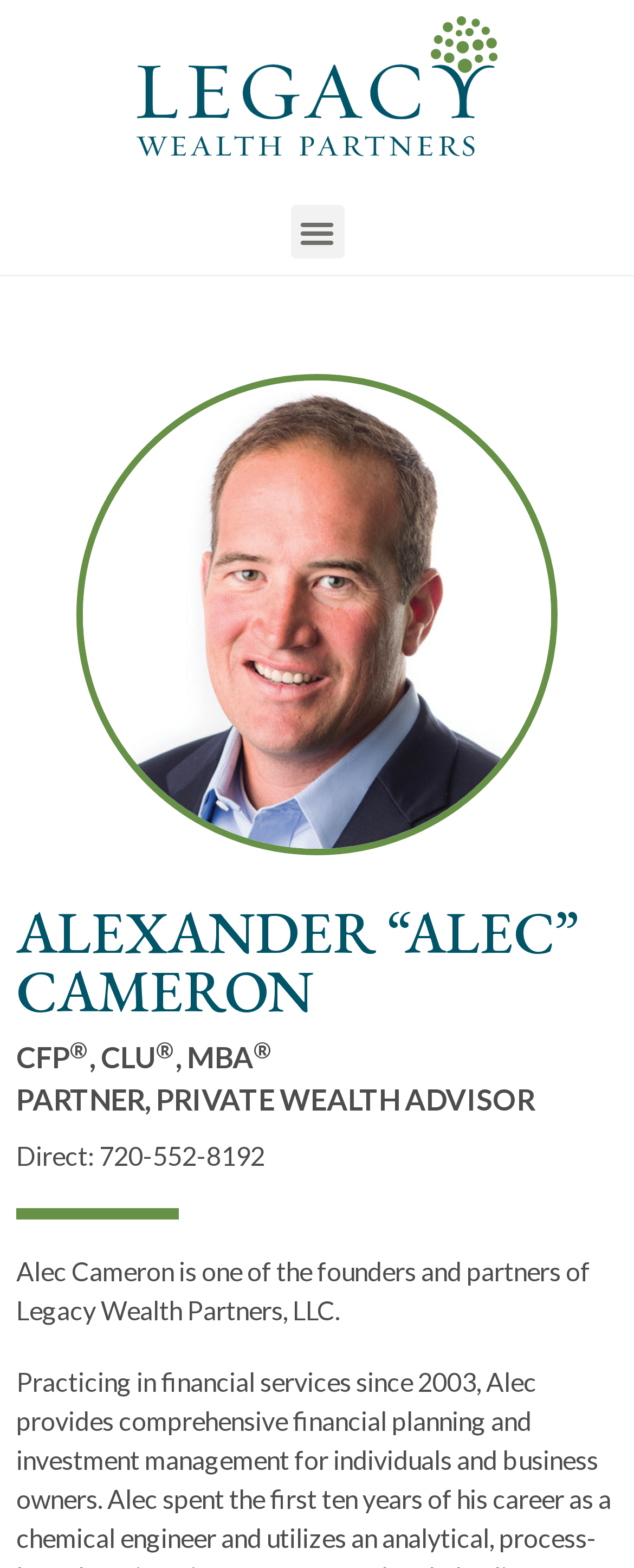Locate the bounding box coordinates for the element described below: "alt="Legacy Wealth Partners logo"". The coordinates must be four float values between 0 and 1, formatted as [left, top, right, bottom].

[0.026, 0.01, 0.974, 0.1]